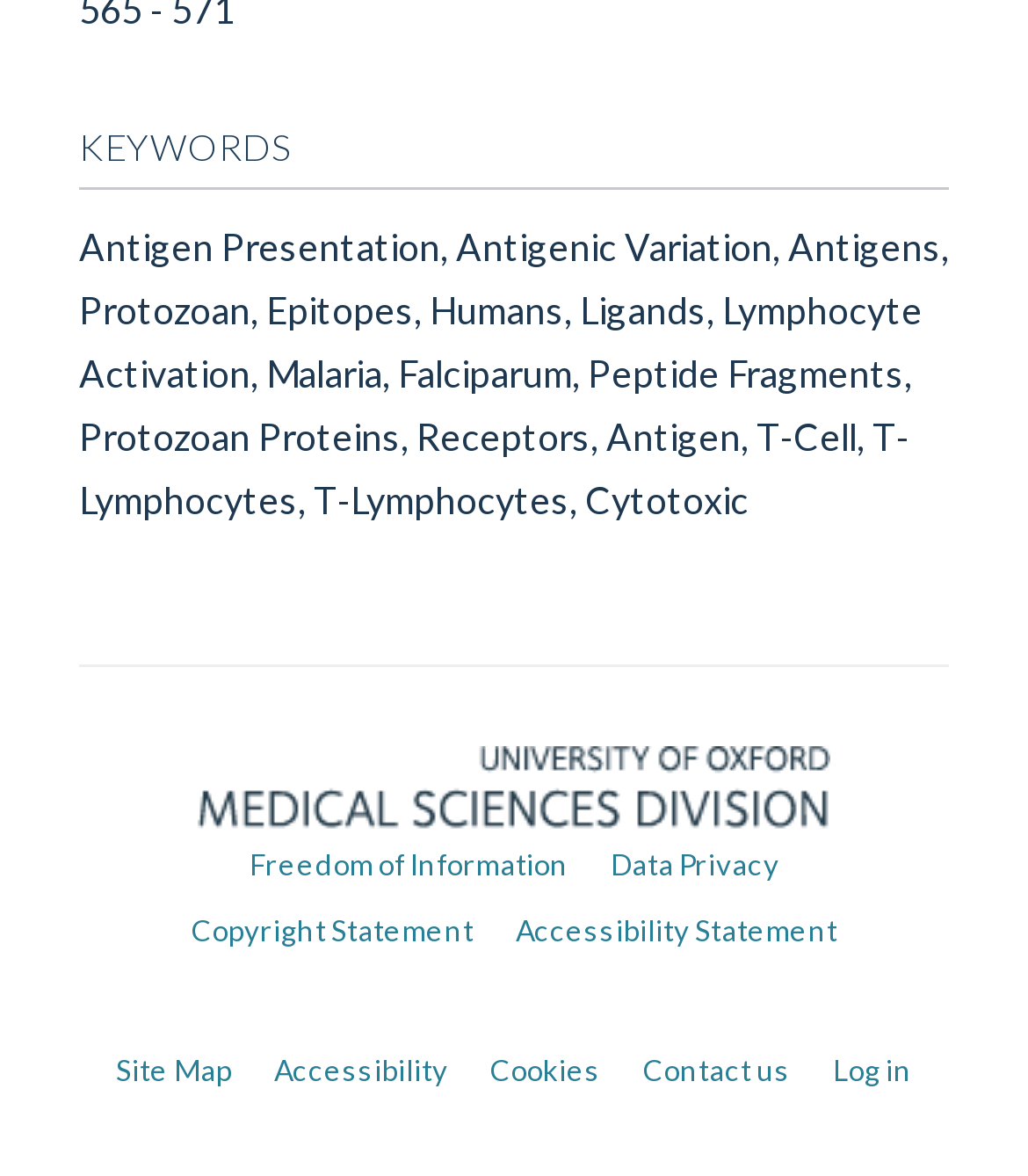Identify the bounding box coordinates for the element that needs to be clicked to fulfill this instruction: "Go to Site Map". Provide the coordinates in the format of four float numbers between 0 and 1: [left, top, right, bottom].

[0.113, 0.894, 0.226, 0.924]